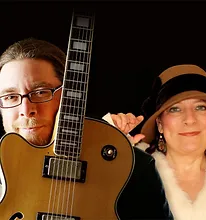Explain the image thoroughly, mentioning every notable detail.

The image features two musicians positioned against a dark backdrop, creating a striking visual contrast. On the left, a man with glasses holds an electric guitar, suggesting a strong connection to music and performance. He has a friendly expression, reflecting confidence and passion for his craft. On the right, a woman elegantly adorned in a stylish hat and a fur coat, exudes sophistication and charm. Her posed gesture, as she lightly touches her hat, invites the viewer into the scene, hinting at her role in the musical collaboration. This captivating image perfectly captures the essence of their partnership in music, likely related to an upcoming project or performance titled "About the Music."